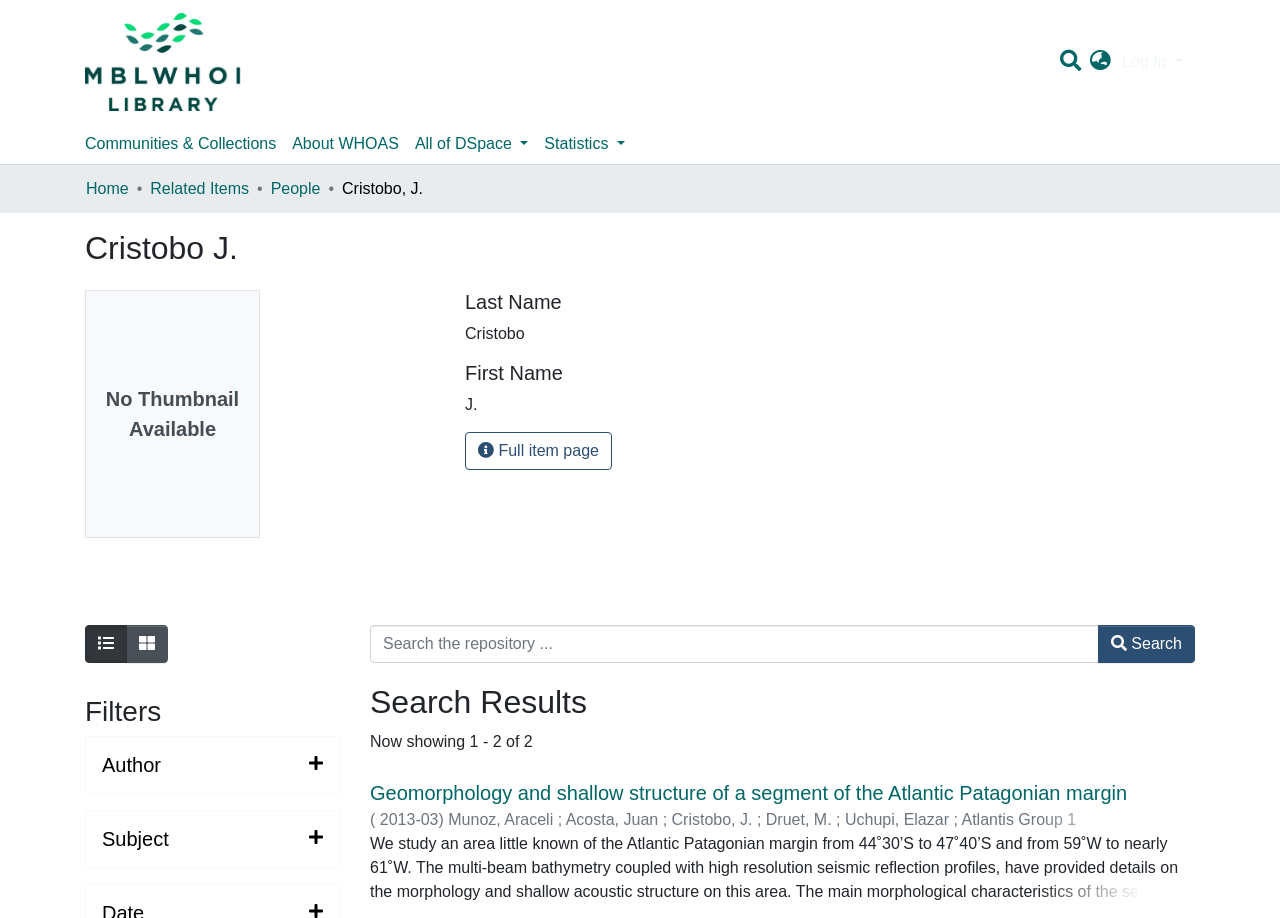Answer the question using only one word or a concise phrase: What is the title of the first item in the search results?

Geomorphology and shallow structure of a segment of the Atlantic Patagonian margin